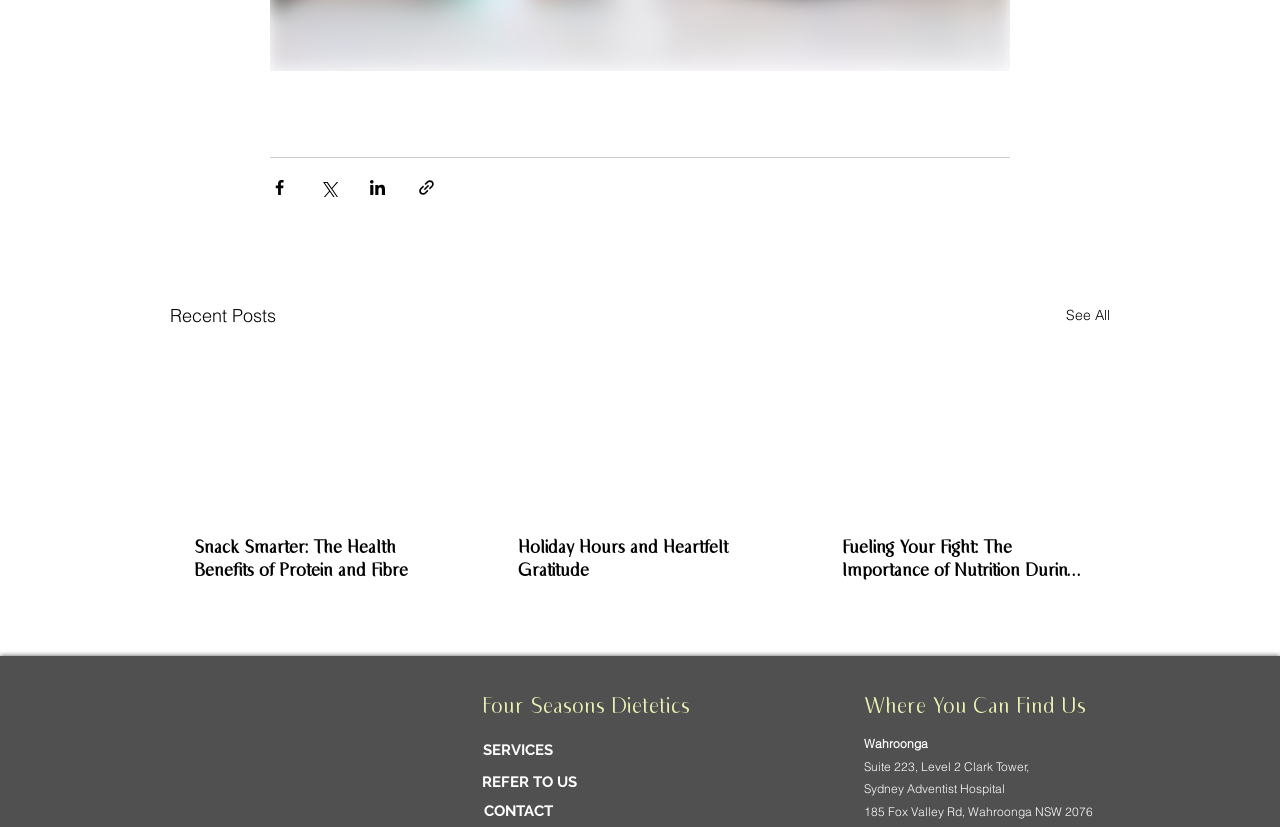Bounding box coordinates are specified in the format (top-left x, top-left y, bottom-right x, bottom-right y). All values are floating point numbers bounded between 0 and 1. Please provide the bounding box coordinate of the region this sentence describes: Holiday Hours and Heartfelt Gratitude

[0.405, 0.649, 0.594, 0.705]